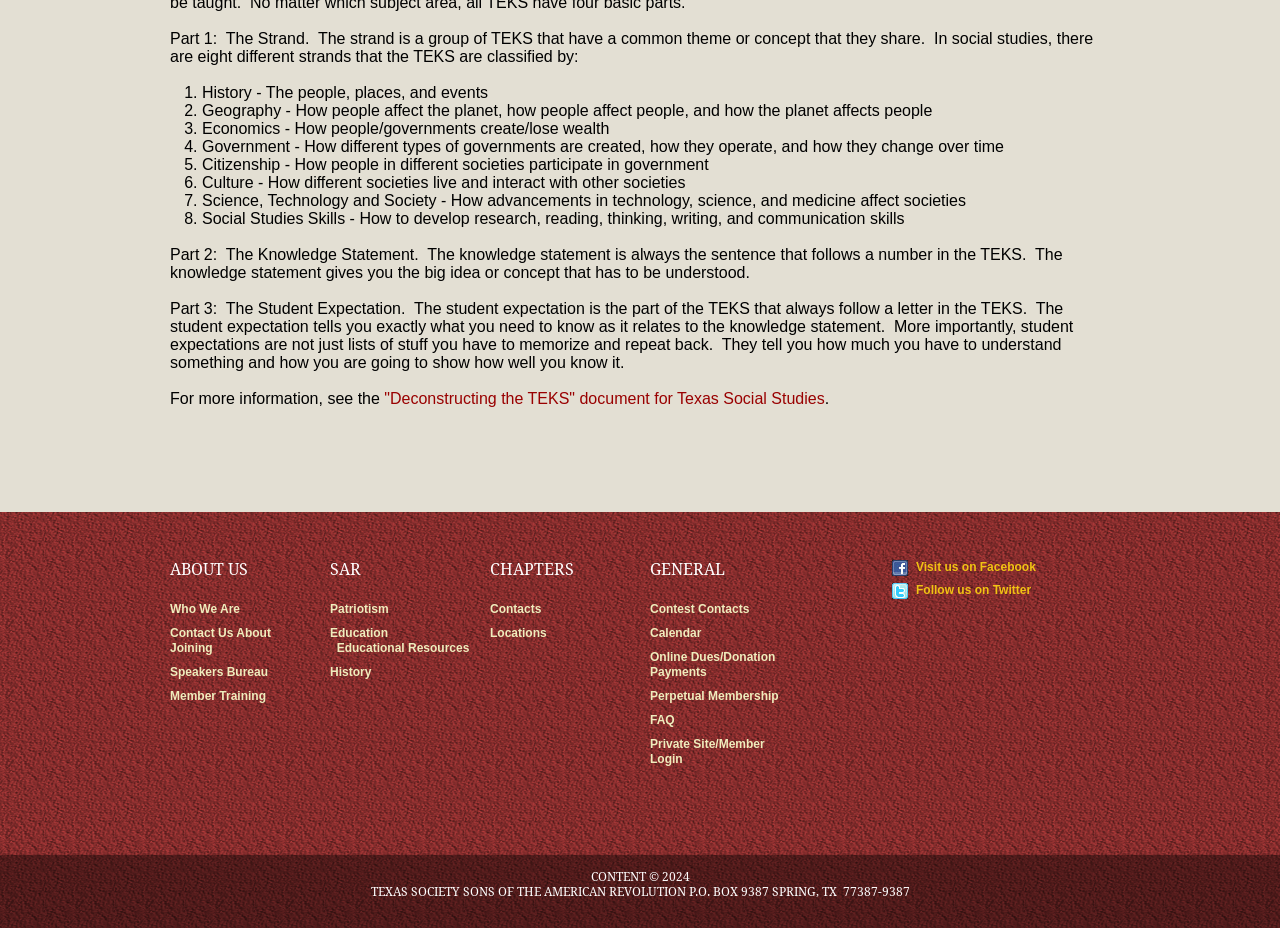Locate the bounding box coordinates of the element I should click to achieve the following instruction: "Visit 'Educational Resources'".

[0.263, 0.691, 0.367, 0.706]